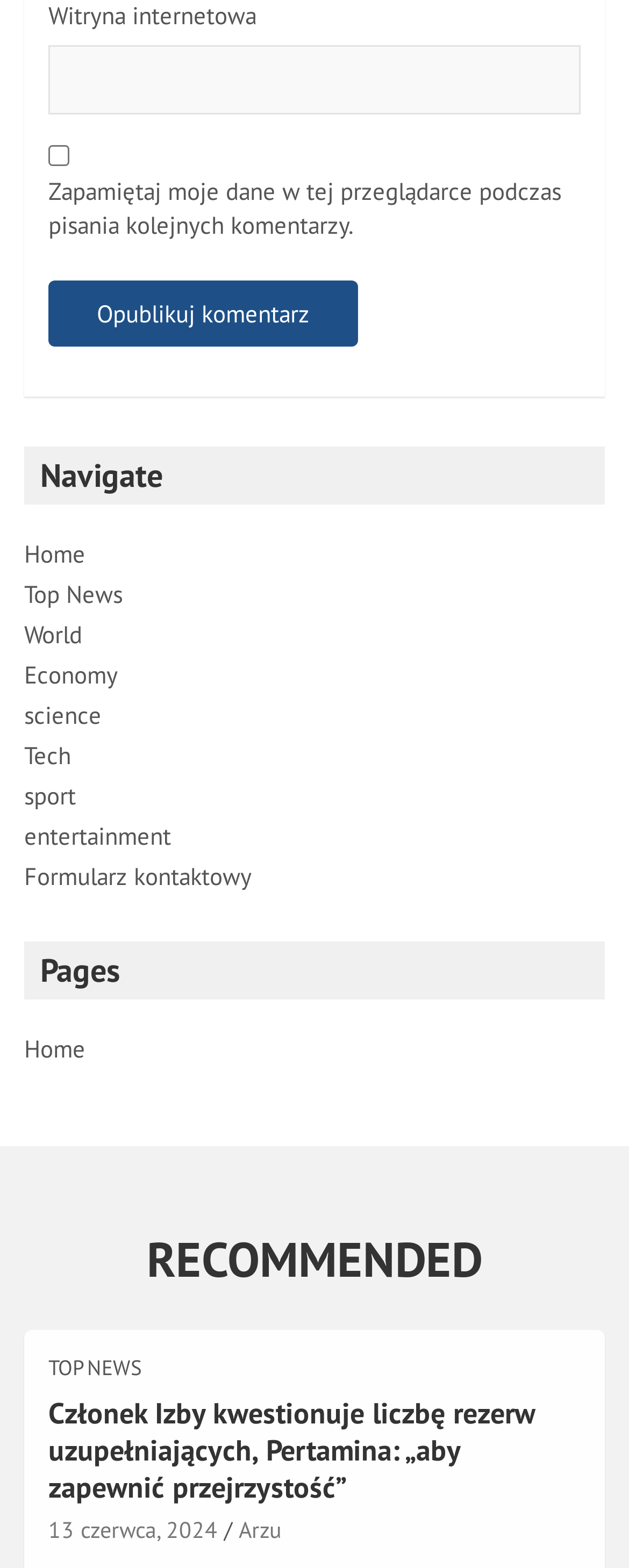What is the purpose of the 'Opublikuj komentarz' button? Please answer the question using a single word or phrase based on the image.

Publish comment